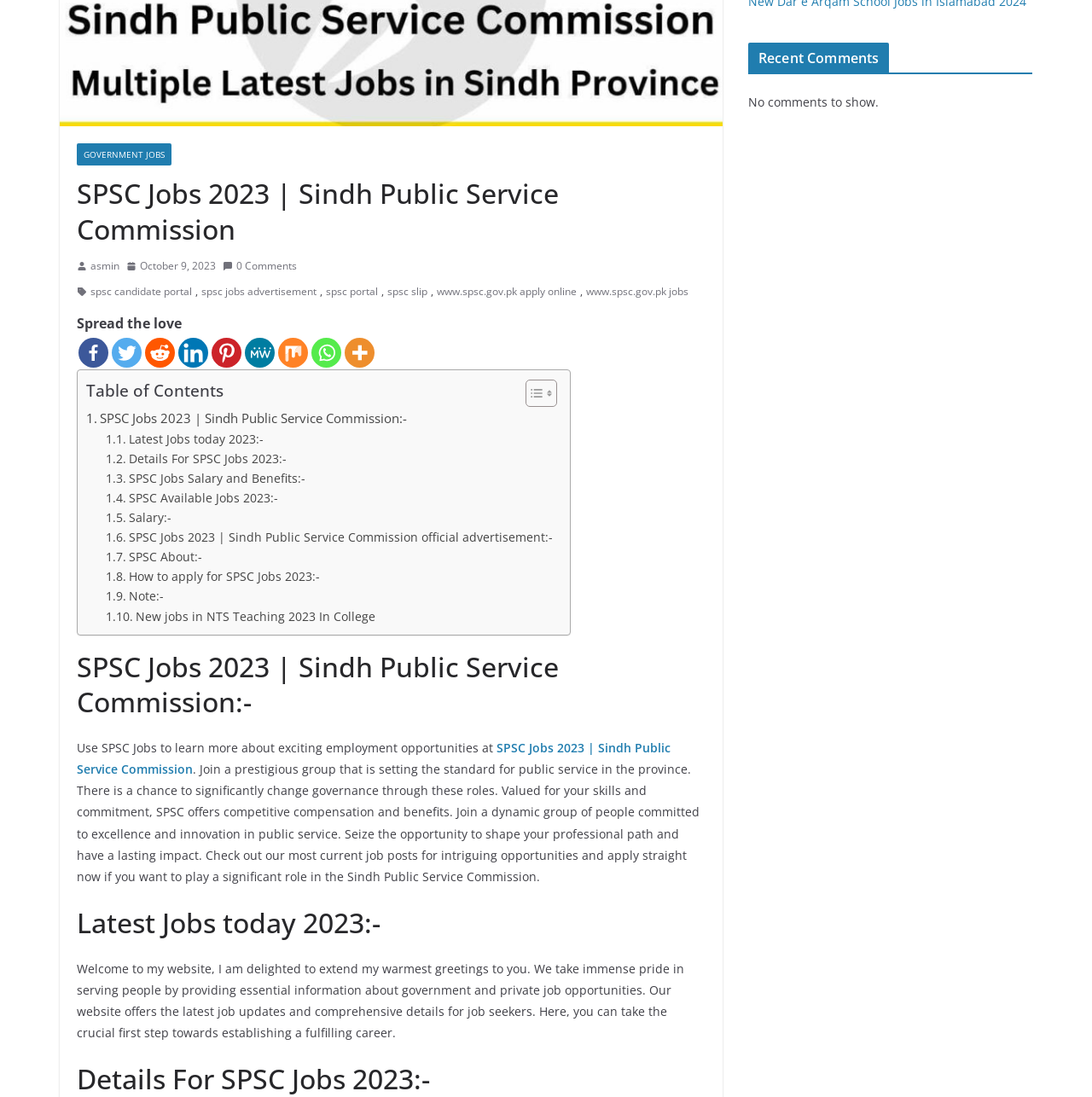Identify the bounding box for the UI element specified in this description: "aria-label="Whatsapp" title="Whatsapp"". The coordinates must be four float numbers between 0 and 1, formatted as [left, top, right, bottom].

[0.285, 0.308, 0.312, 0.335]